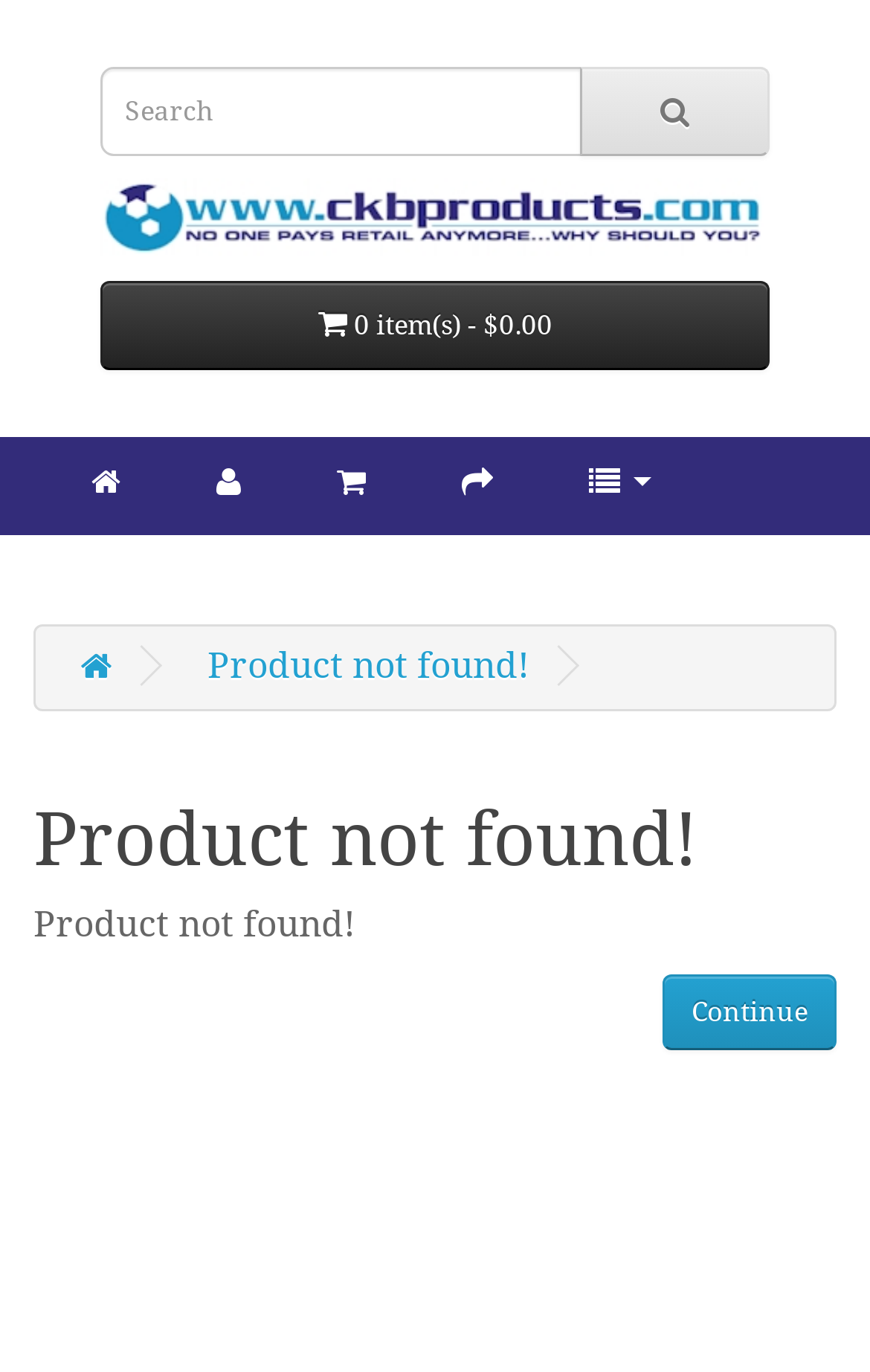Using a single word or phrase, answer the following question: 
What is the current status of the product?

Not found